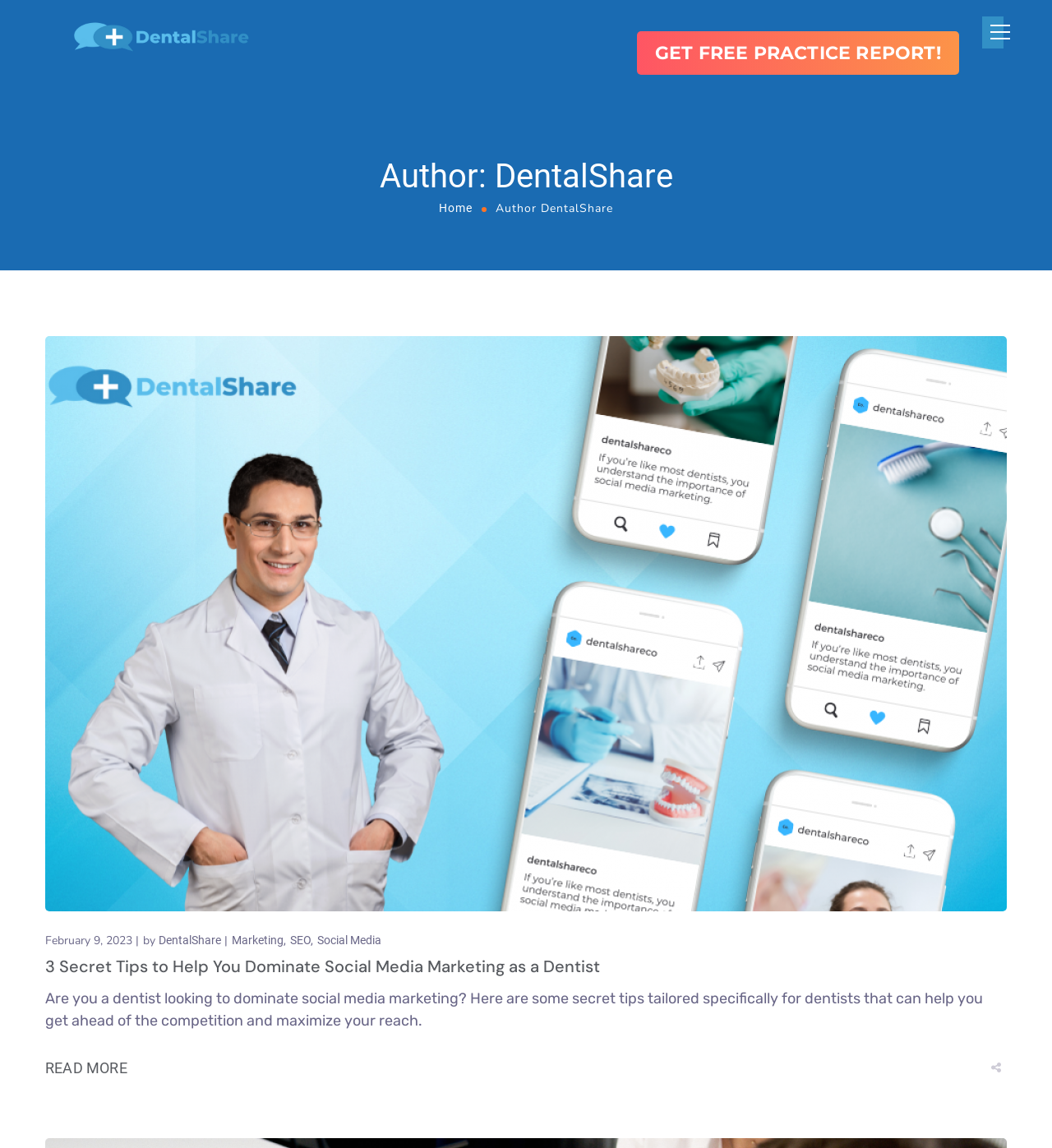Based on the element description Read More, identify the bounding box of the UI element in the given webpage screenshot. The coordinates should be in the format (top-left x, top-left y, bottom-right x, bottom-right y) and must be between 0 and 1.

[0.043, 0.923, 0.121, 0.938]